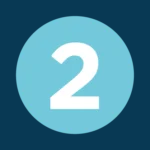What is the numeral displayed in the center?
Based on the image content, provide your answer in one word or a short phrase.

2